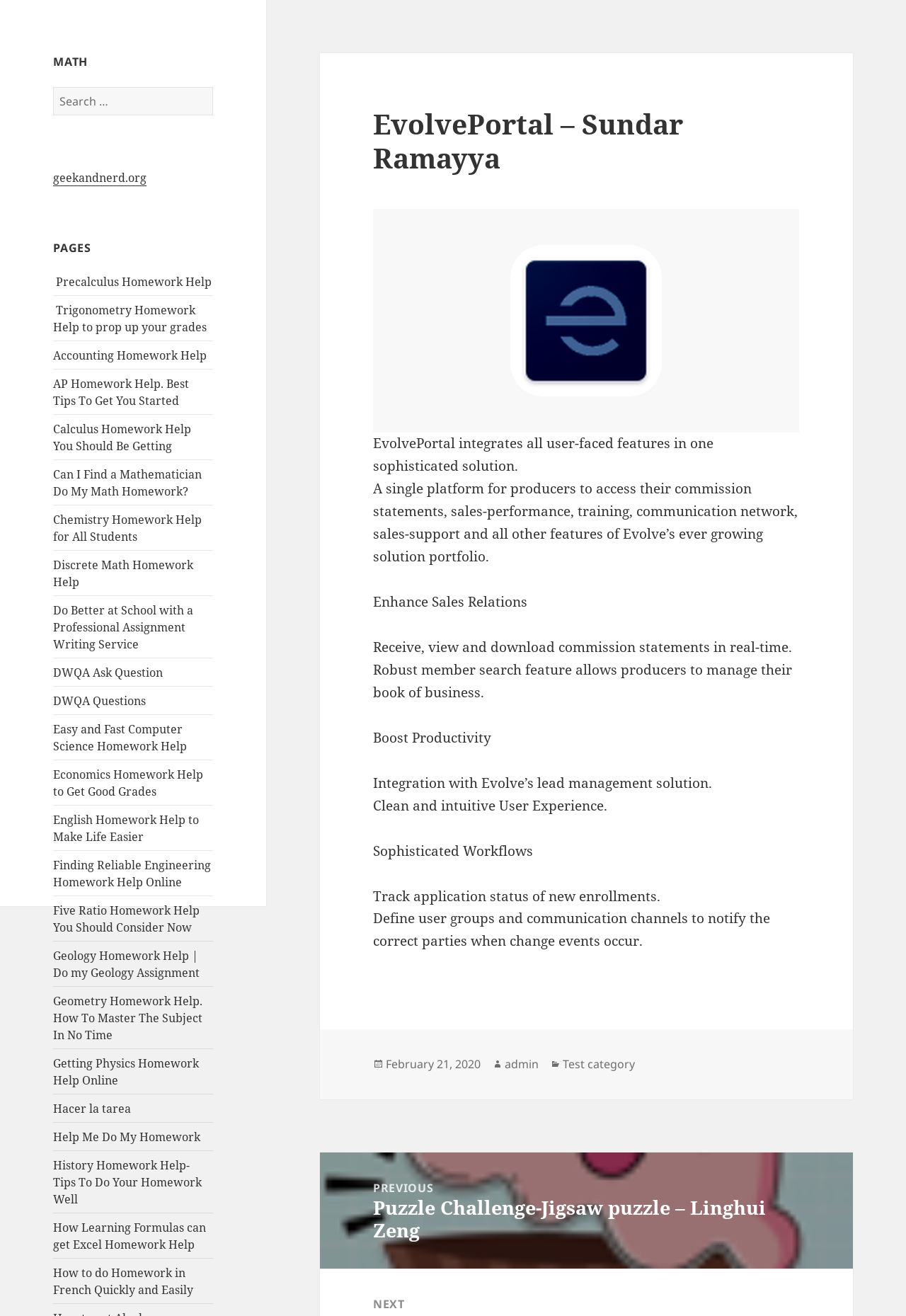Respond to the following question using a concise word or phrase: 
What is the purpose of the search bar on the webpage?

Search for homework help